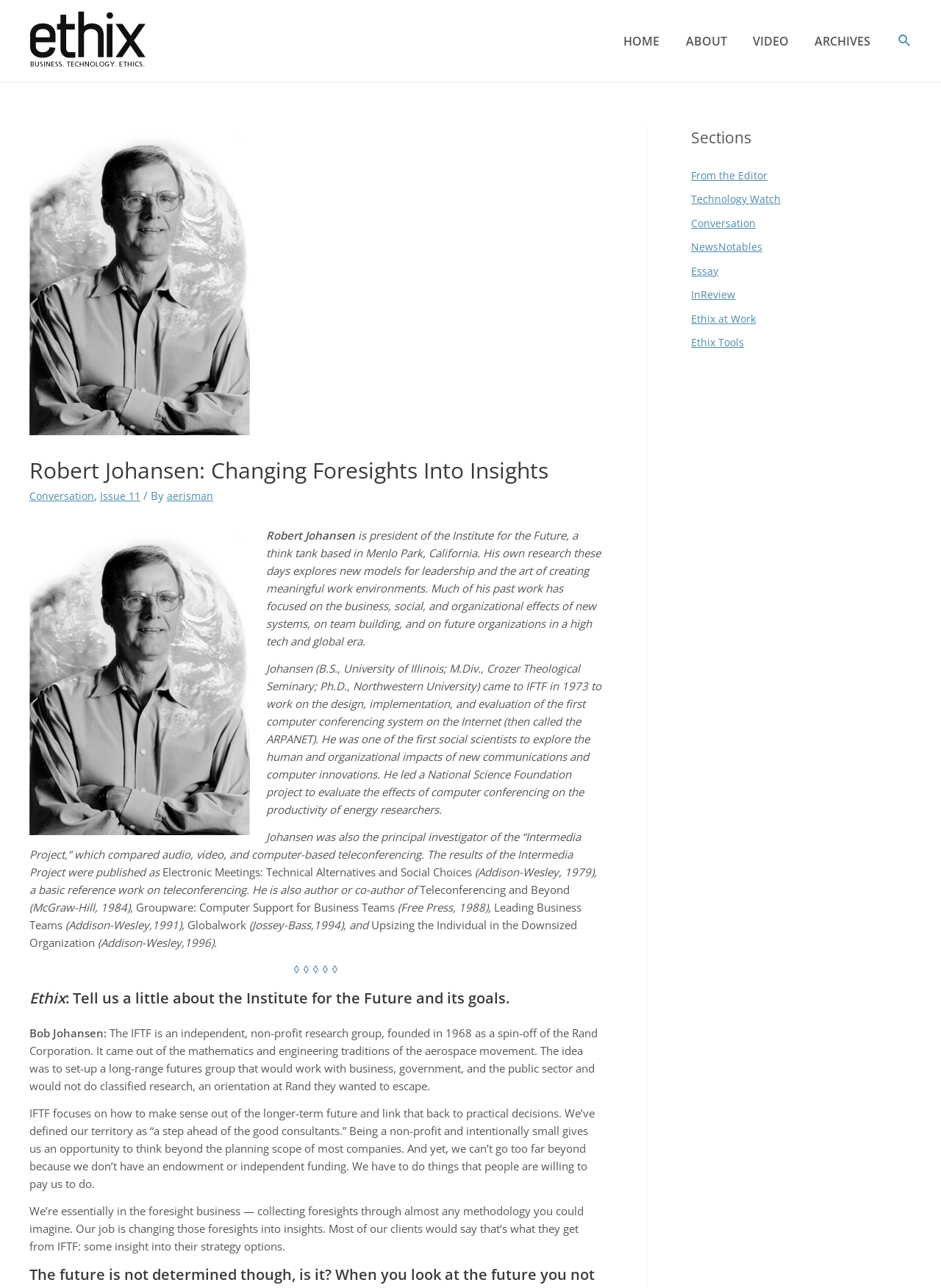Detail the features and information presented on the webpage.

The webpage is about Robert Johansen, the president of the Institute for the Future, a think tank based in Menlo Park, California. At the top left corner, there is a logo of "ethix" with a link to the website. Below the logo, there is a navigation menu with links to "HOME", "ABOUT", "VIDEO", and "ARCHIVES". On the top right corner, there is a search icon link.

The main content of the webpage is divided into two sections. The first section is a header with a heading "Robert Johansen: Changing Foresights Into Insights" and a link to "Conversation" and "Issue 11". Below the header, there is a paragraph of text describing Robert Johansen's background and research interests.

The second section is a long article about Robert Johansen's work and the Institute for the Future. The article is divided into several paragraphs, with headings and subheadings. The text describes Johansen's research on leadership, team building, and the impact of technology on organizations. It also lists his publications, including books on teleconferencing, groupware, and leadership.

On the right side of the webpage, there is a navigation menu with links to different sections, including "From the Editor", "Technology Watch", "Conversation", and others.